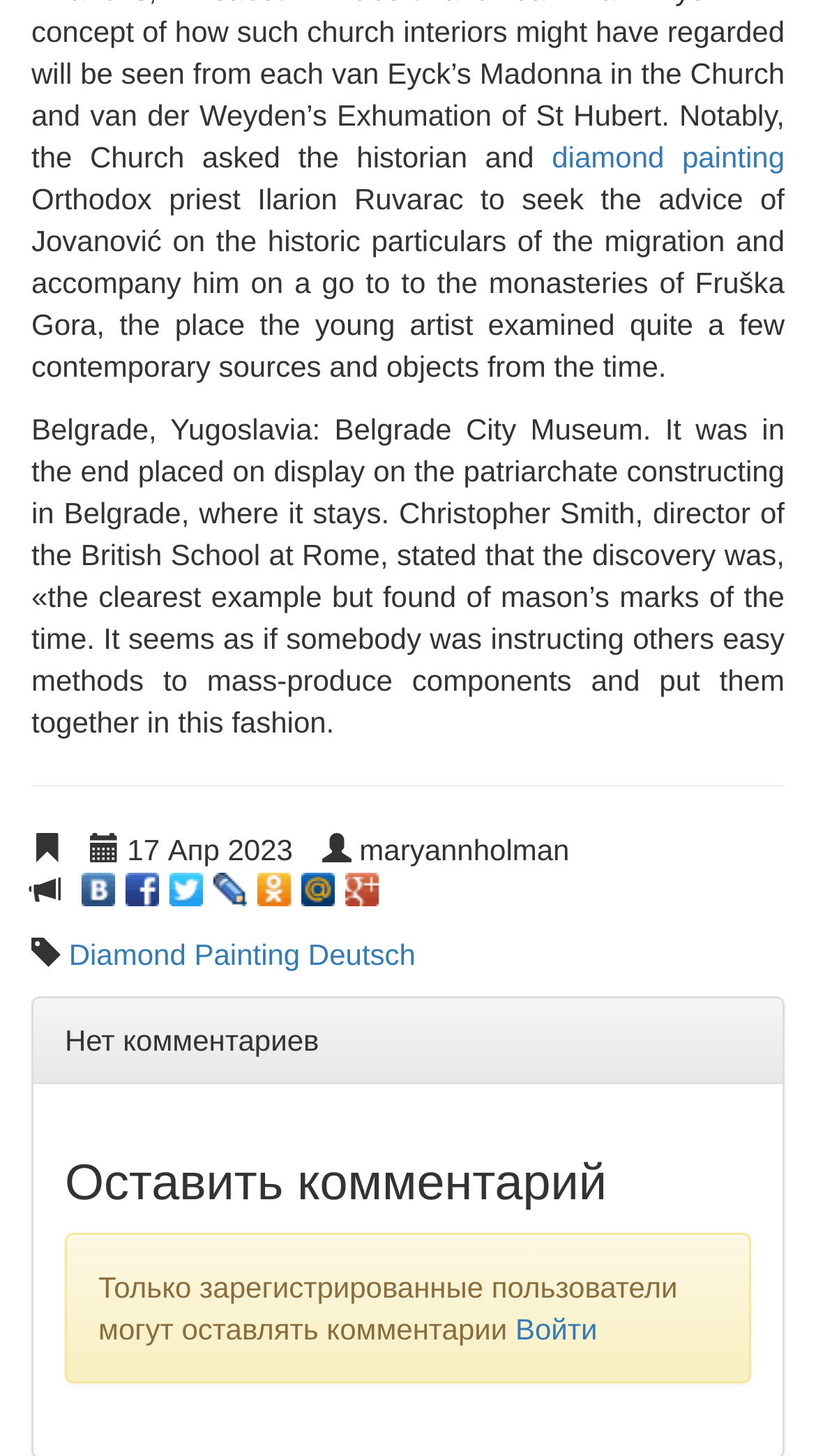Given the element description "Diamond Painting Deutsch", identify the bounding box of the corresponding UI element.

[0.084, 0.644, 0.509, 0.667]